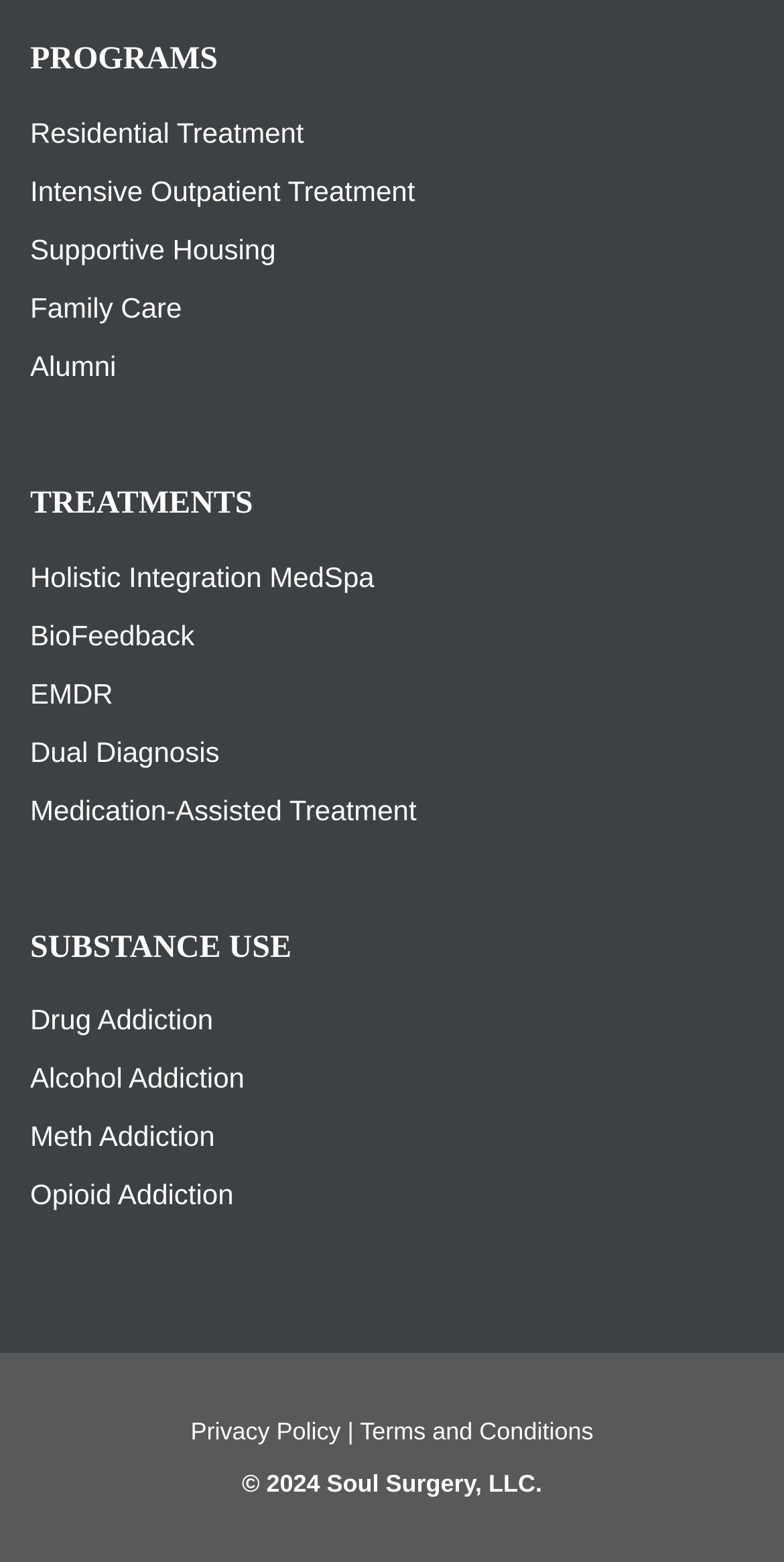Use one word or a short phrase to answer the question provided: 
How many links are there at the bottom of the webpage?

3